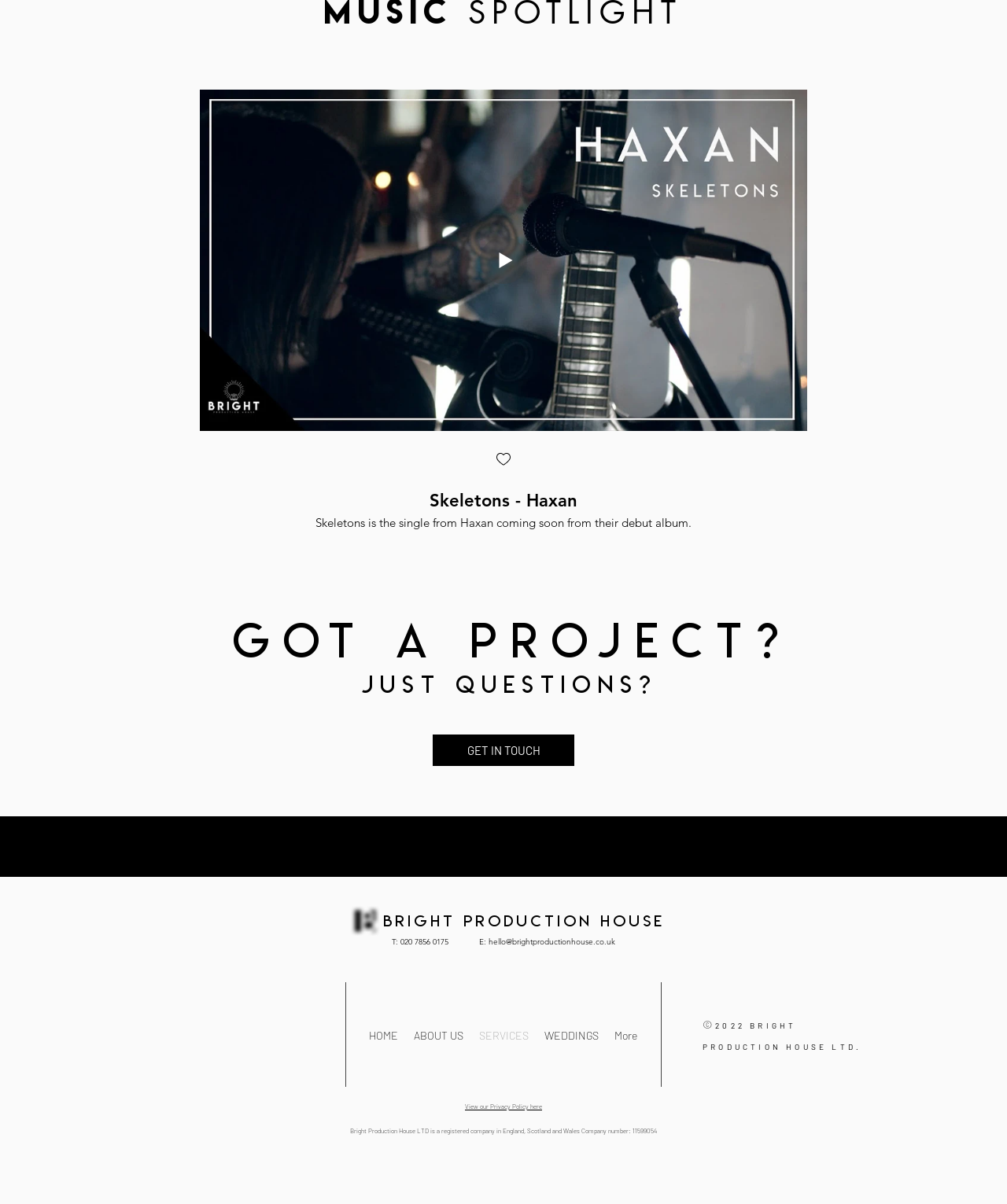Identify the bounding box coordinates of the region that should be clicked to execute the following instruction: "Explore recent posts".

None